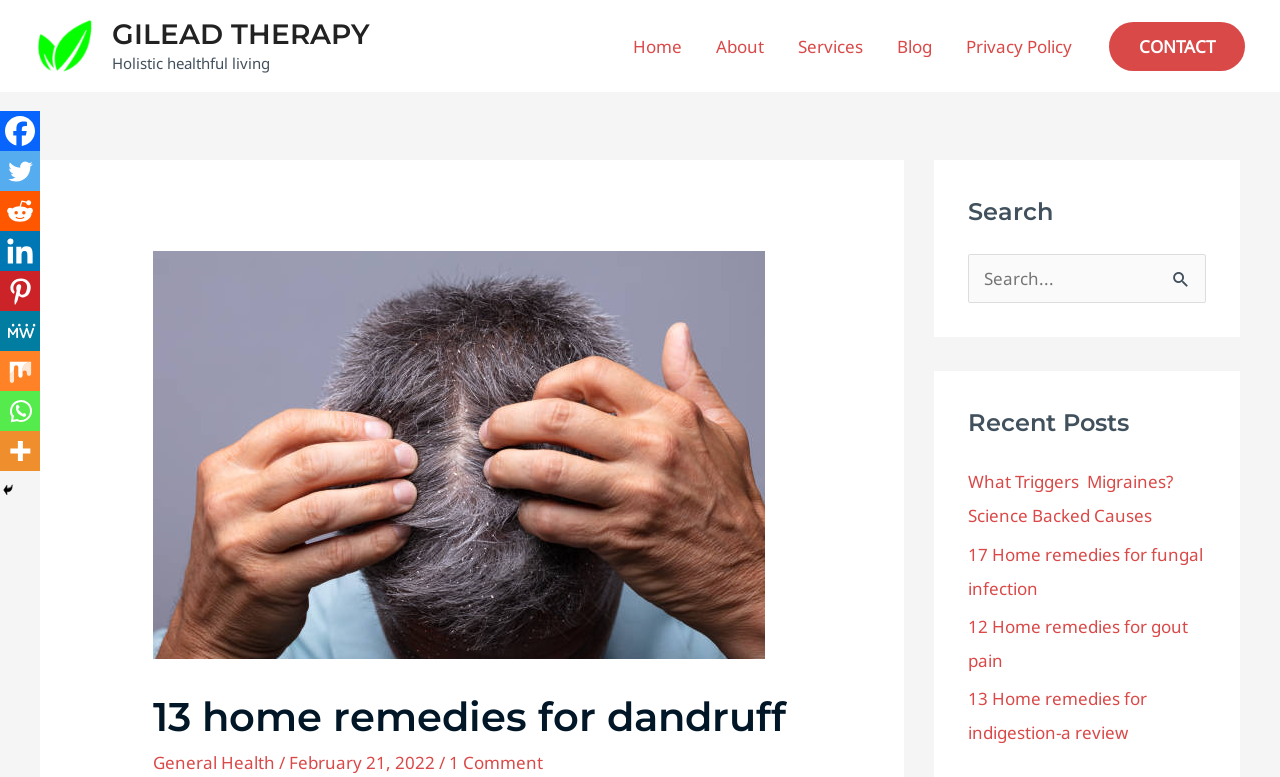Illustrate the webpage's structure and main components comprehensively.

The webpage is about GILEAD THERAPY, a holistic health and wellness website. At the top left, there is a logo of GILEAD THERAPY, accompanied by a link to the website's homepage. Next to the logo, there is a tagline "Holistic healthful living". 

On the top right, there is a navigation menu with links to different sections of the website, including Home, About, Services, Blog, and Privacy Policy. 

Below the navigation menu, there is a prominent section with a heading "13 home remedies for dandruff" and a subheading that mentions the date of the post, February 21, 2022. This section also includes a link to the category "General Health" and a comment section with one comment. 

To the right of this section, there are social media links to Facebook, Twitter, Reddit, LinkedIn, Pinterest, MeWe, Mix, and WhatsApp. 

At the bottom left, there is a search bar with a heading "Search" and a button to submit the search query. 

Next to the search bar, there is a section titled "Recent Posts" that lists four recent articles, including "What Triggers Migraines? Science Backed Causes", "17 Home remedies for fungal infection", "12 Home remedies for gout pain", and "13 Home remedies for indigestion-a review".